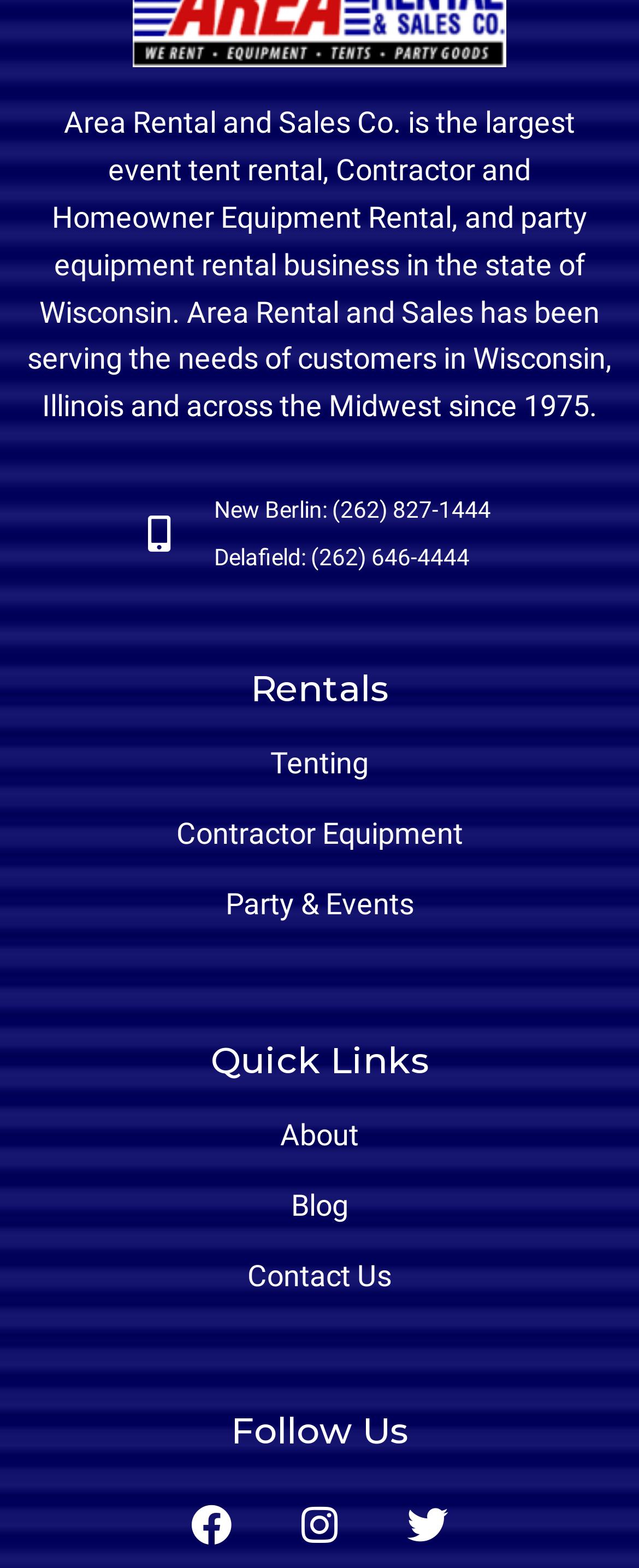Show the bounding box coordinates of the element that should be clicked to complete the task: "Click on Tenting".

[0.423, 0.475, 0.577, 0.497]